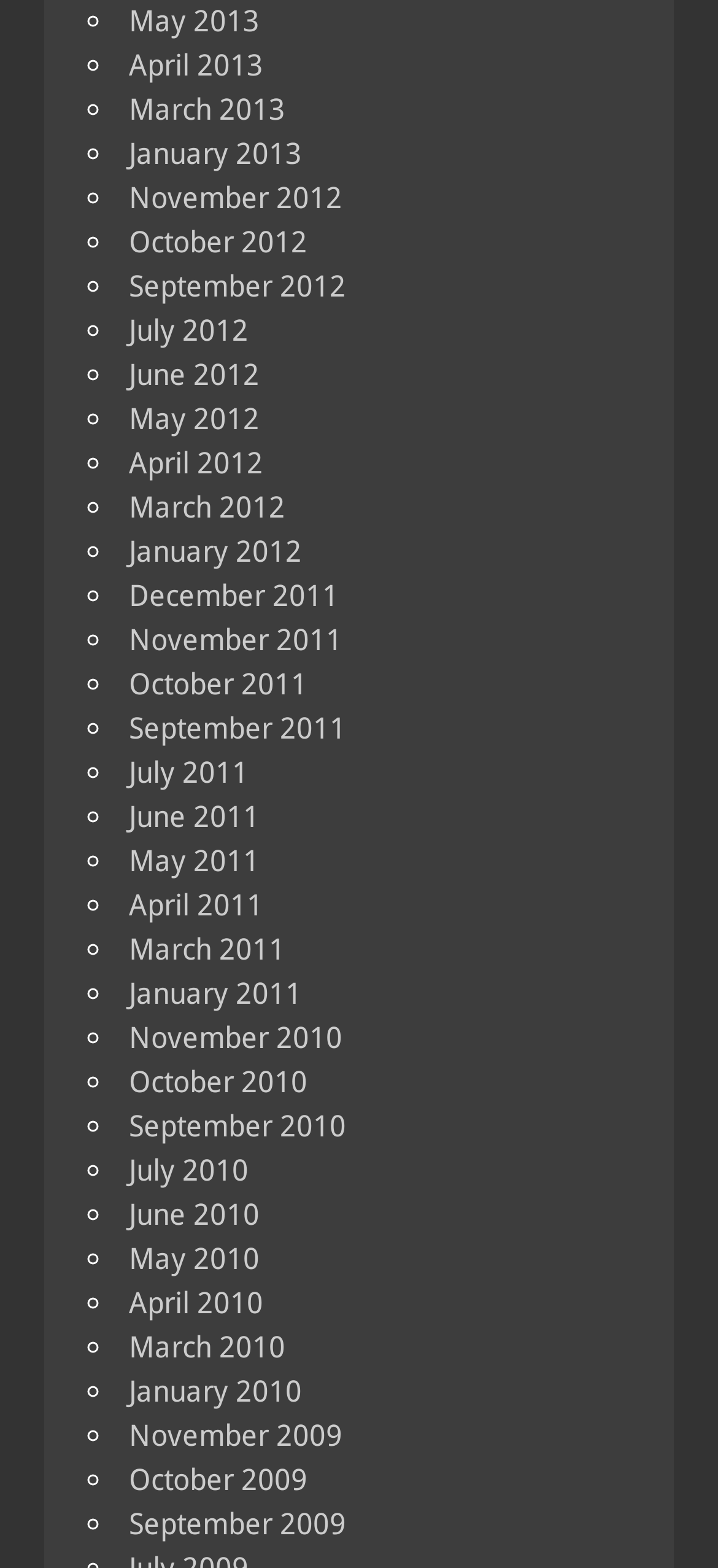What is the time period covered by the links? Based on the image, give a response in one word or a short phrase.

2009-2013